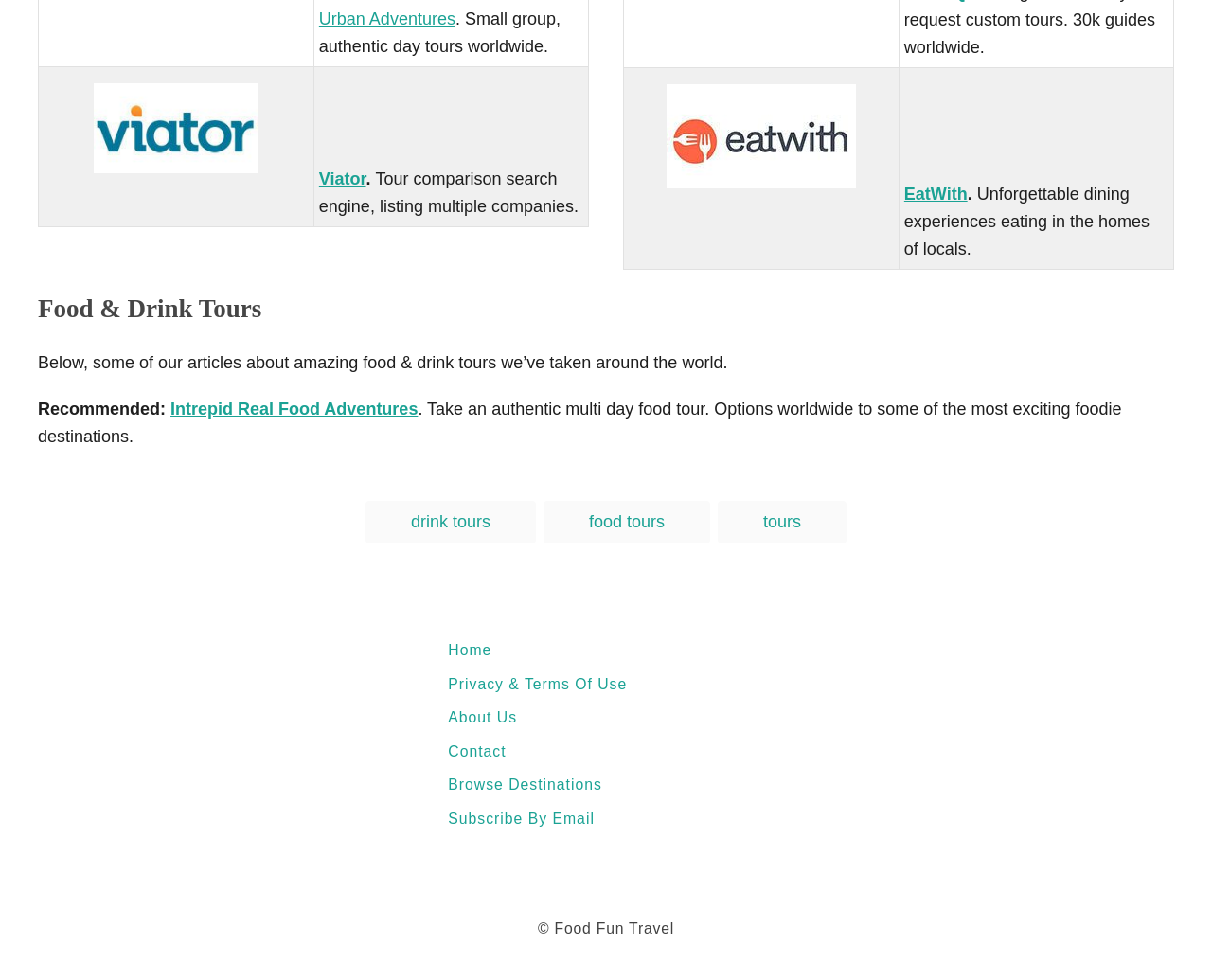Identify the bounding box of the UI component described as: "food tours".

[0.448, 0.511, 0.586, 0.555]